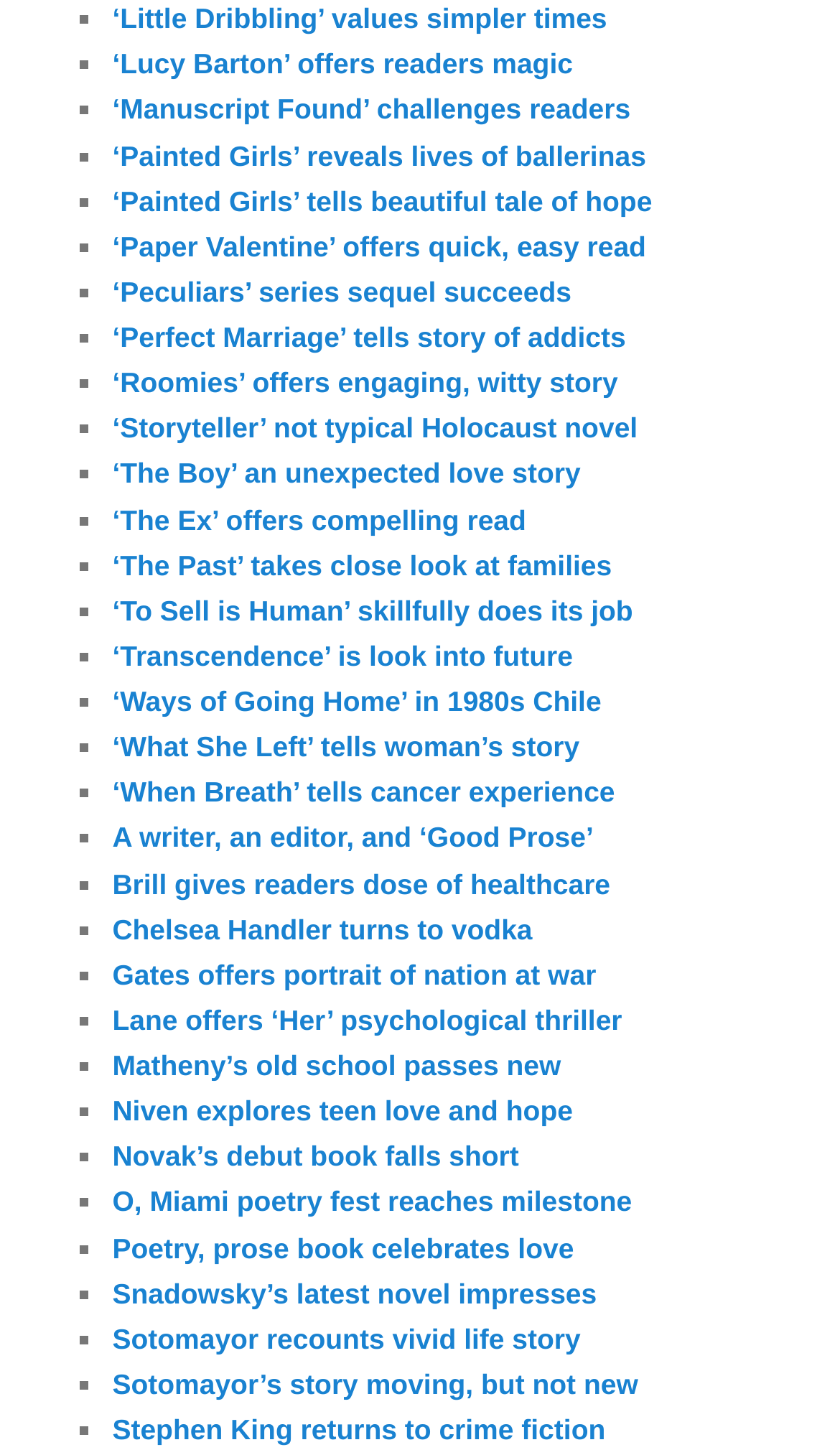Respond to the question below with a concise word or phrase:
Are the book reviews organized in a specific order?

No